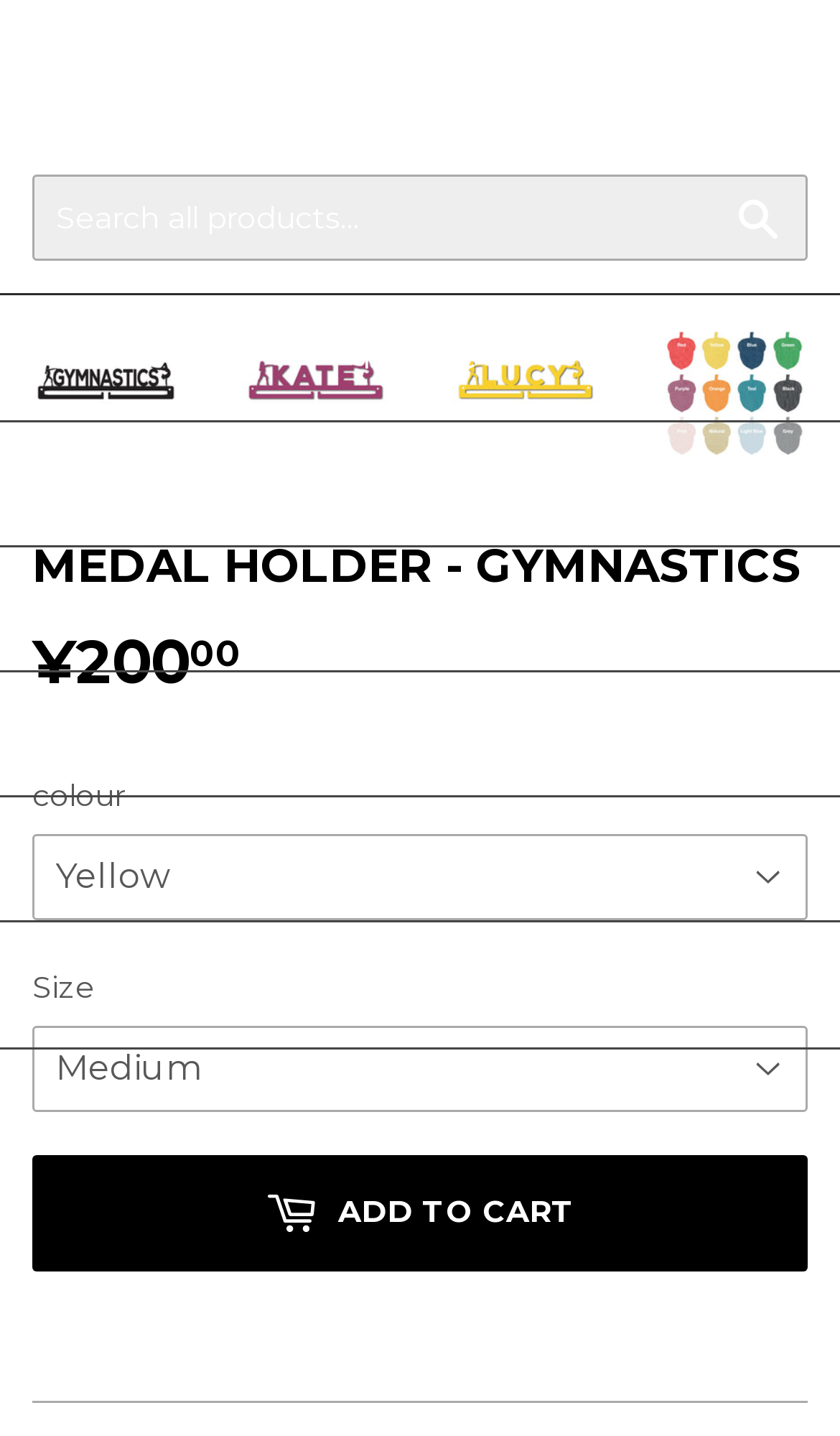Bounding box coordinates are to be given in the format (top-left x, top-left y, bottom-right x, bottom-right y). All values must be floating point numbers between 0 and 1. Provide the bounding box coordinate for the UI element described as: Add to Cart

[0.038, 0.805, 0.962, 0.886]